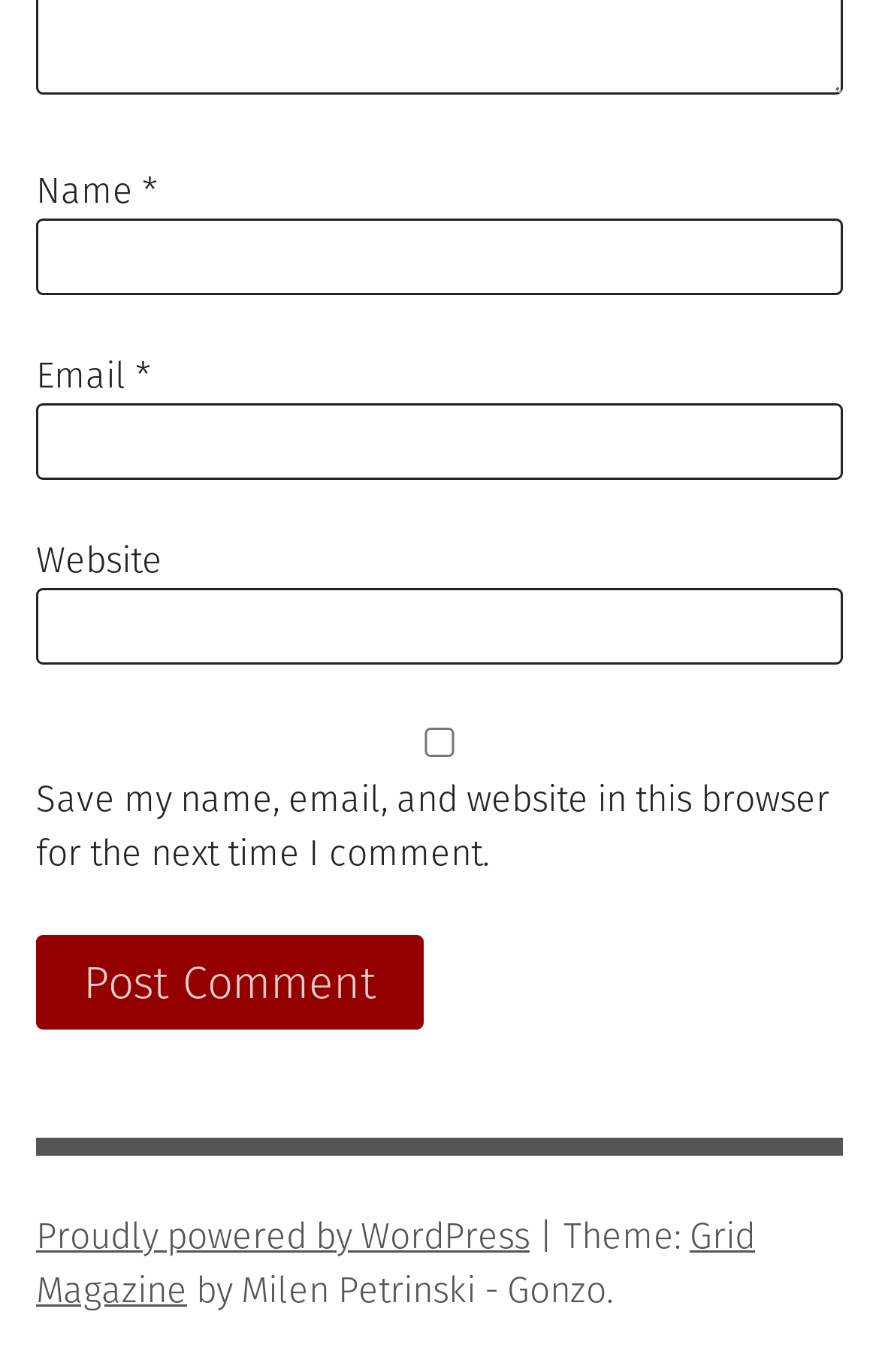Answer the following in one word or a short phrase: 
What is the theme of the website?

Grid Magazine